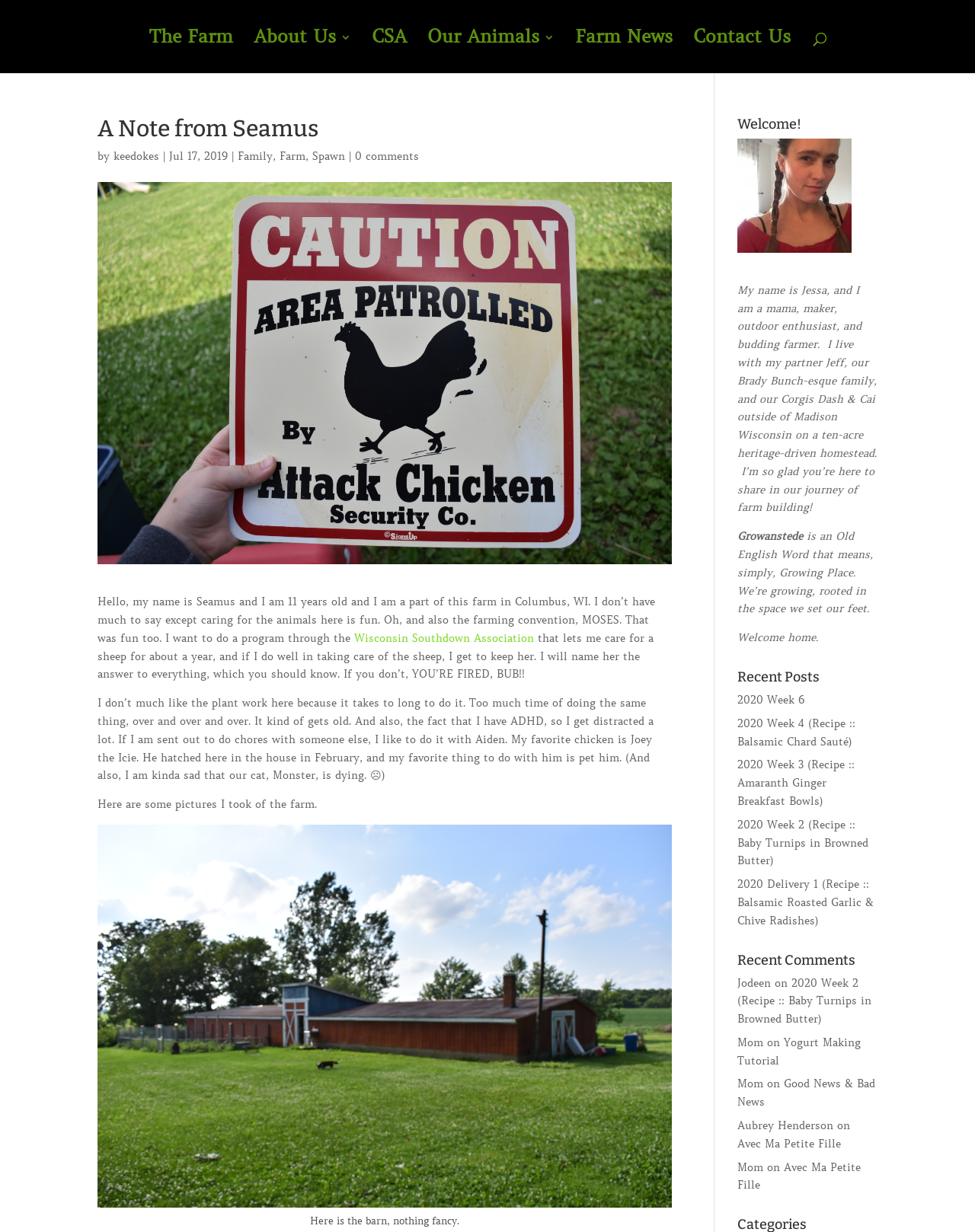Locate the bounding box coordinates of the area to click to fulfill this instruction: "Go to the Home page". The bounding box should be presented as four float numbers between 0 and 1, in the order [left, top, right, bottom].

None